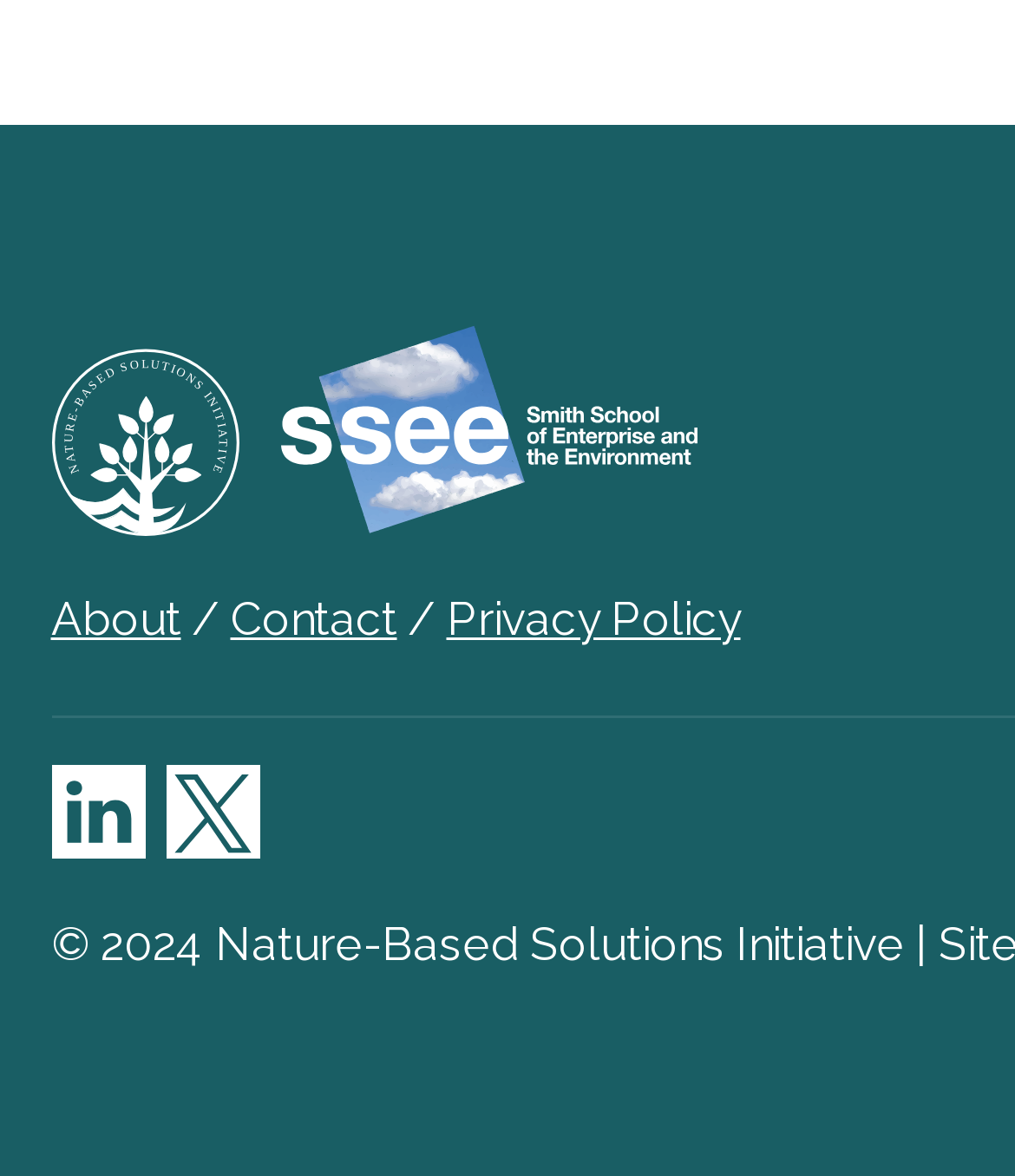Provide a one-word or short-phrase answer to the question:
What is the text of the first link under the 'LINKS' heading?

About